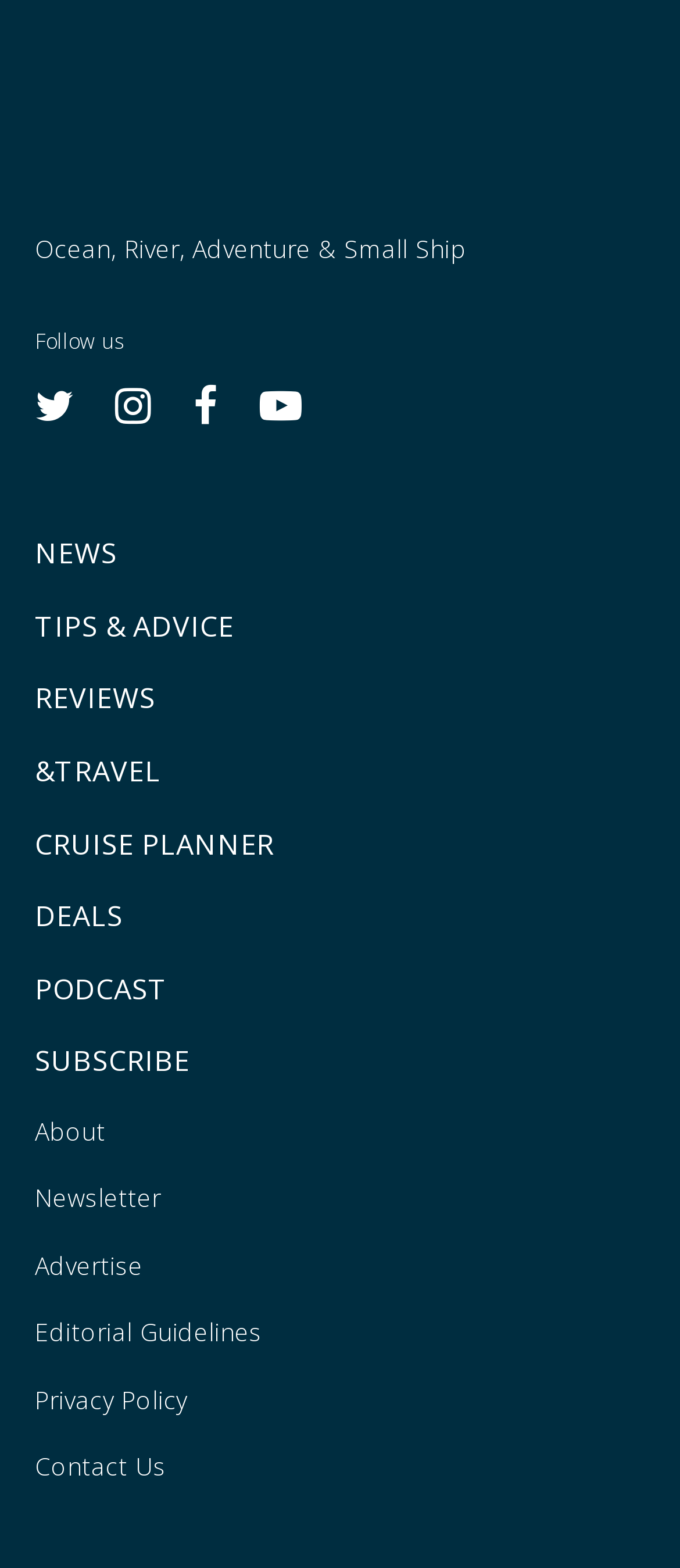Please mark the clickable region by giving the bounding box coordinates needed to complete this instruction: "Subscribe to the newsletter".

[0.051, 0.665, 0.279, 0.689]